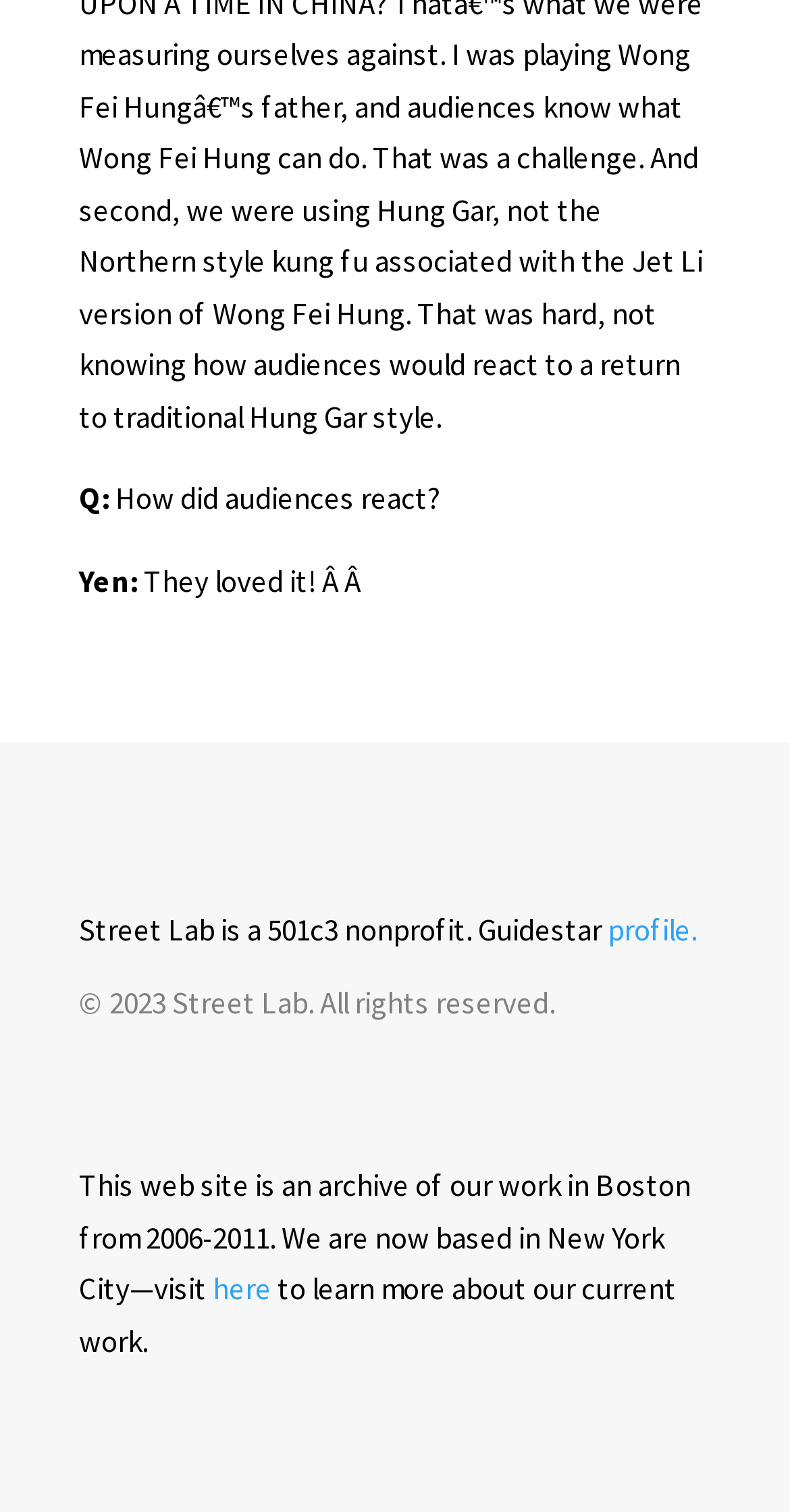Where is Street Lab currently based?
Based on the image, provide your answer in one word or phrase.

New York City